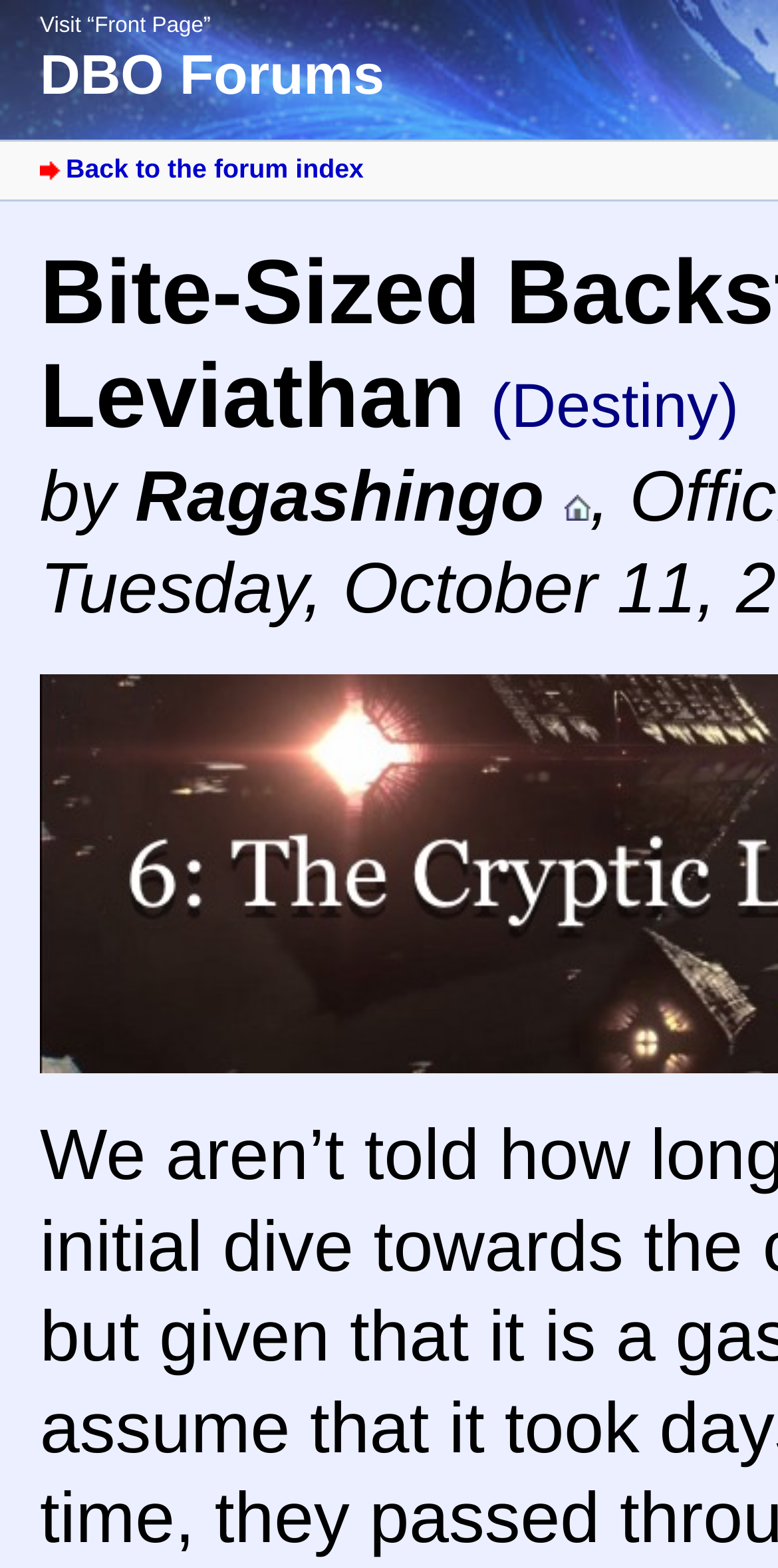Explain in detail what is displayed on the webpage.

The webpage appears to be a forum discussion page, specifically the "Bite-Sized Backstory 6: The Cryptic Leviathan" topic on the DBO Forums. At the top left, there is a link to visit the "Front Page". Next to it, there is a heading that reads "DBO Forums", which is also a clickable link. Below these elements, there is another link to go "Back to the forum index".

In the middle of the page, there is a section that displays information about the author of the post. It shows the text "by" followed by the author's name, "Ragashingo". To the right of the author's name, there is a small icon represented by the symbol "⌂", which is also a clickable link. This icon is accompanied by a comma.

Overall, the page seems to be focused on displaying a specific forum topic, with links to navigate to other related pages and information about the post's author.